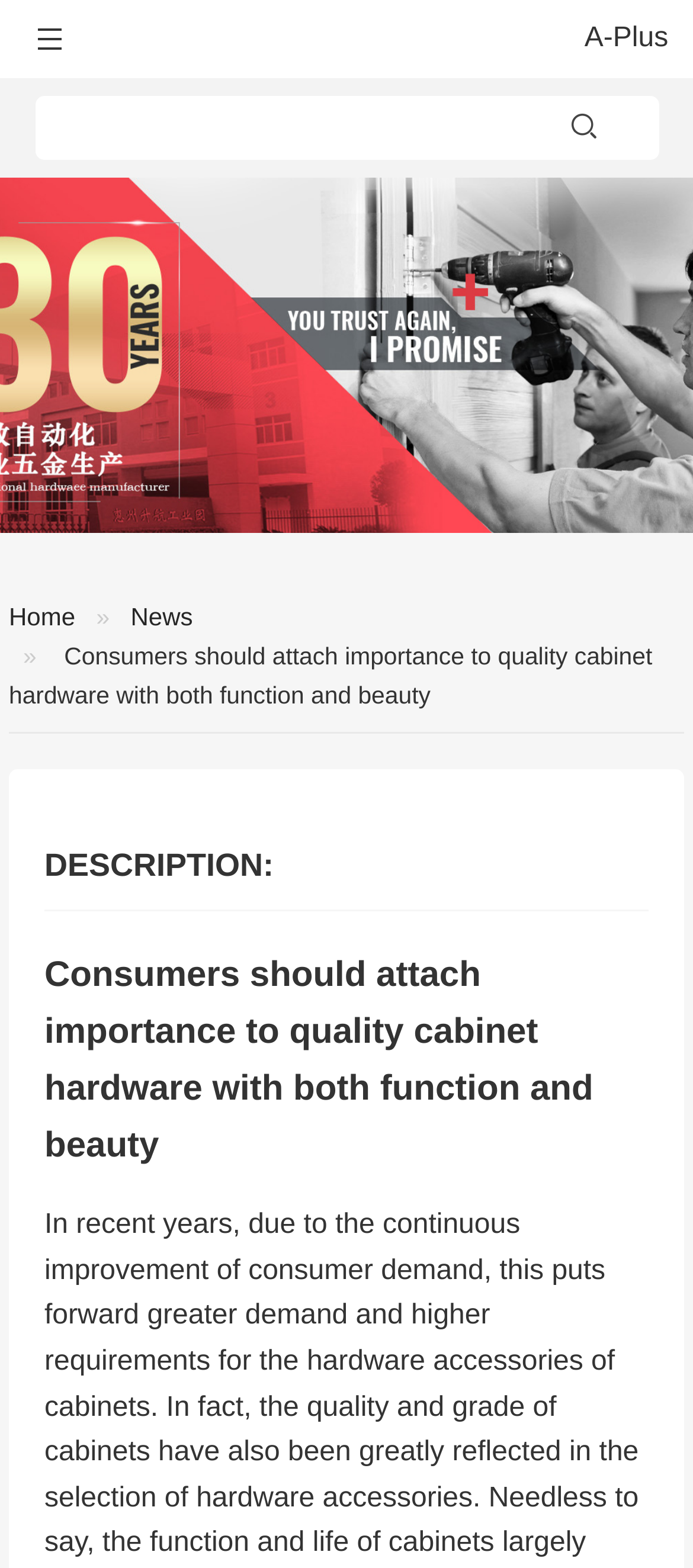Is there a search function on the webpage?
Give a one-word or short-phrase answer derived from the screenshot.

Yes